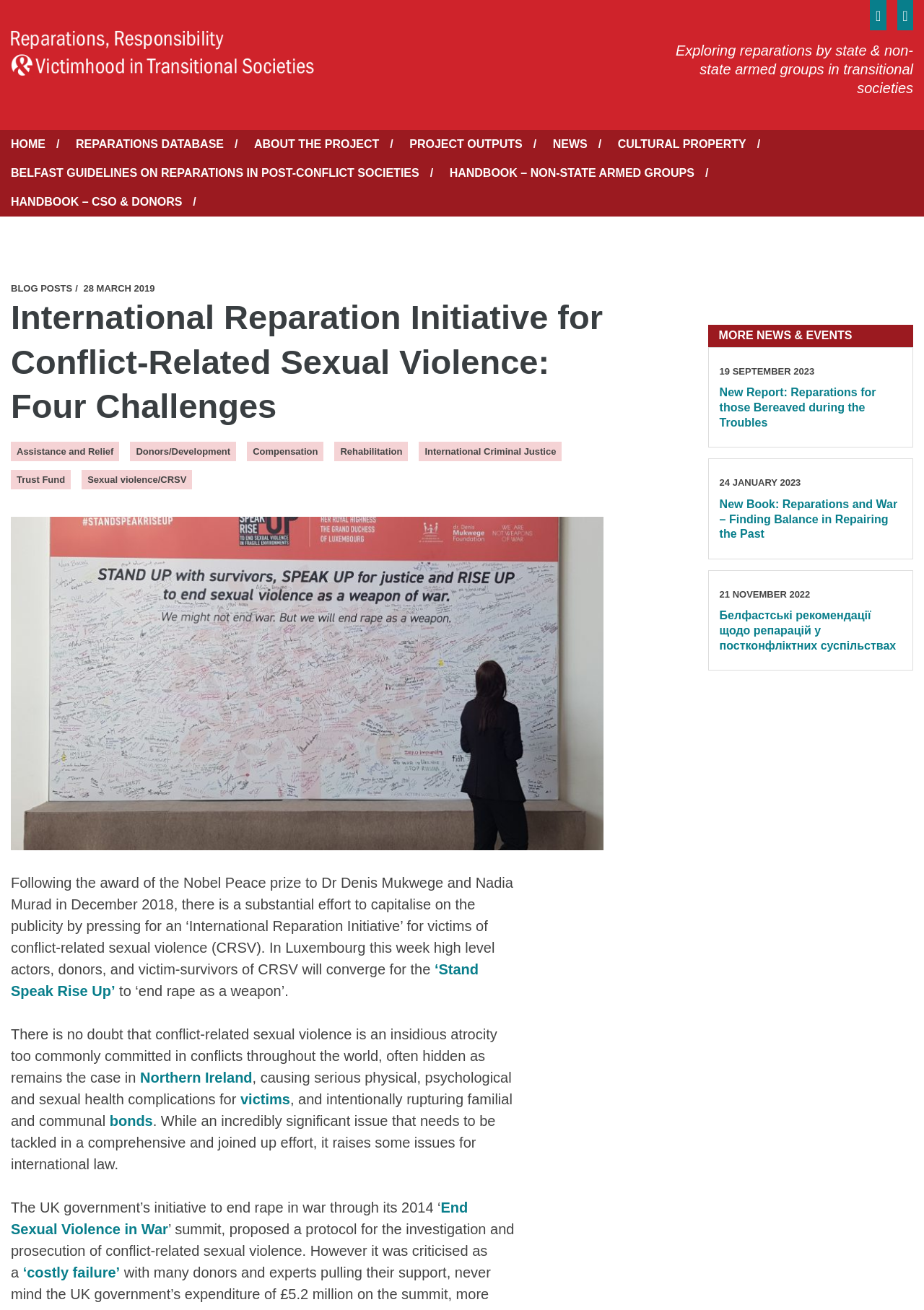Analyze the image and provide a detailed answer to the question: What is the title of the report mentioned in the 'MORE NEWS & EVENTS' section?

In the 'MORE NEWS & EVENTS' section, there is a link to a report titled 'Reparations for those Bereaved during the Troubles', which suggests that the report is related to reparations for those affected by the Troubles.